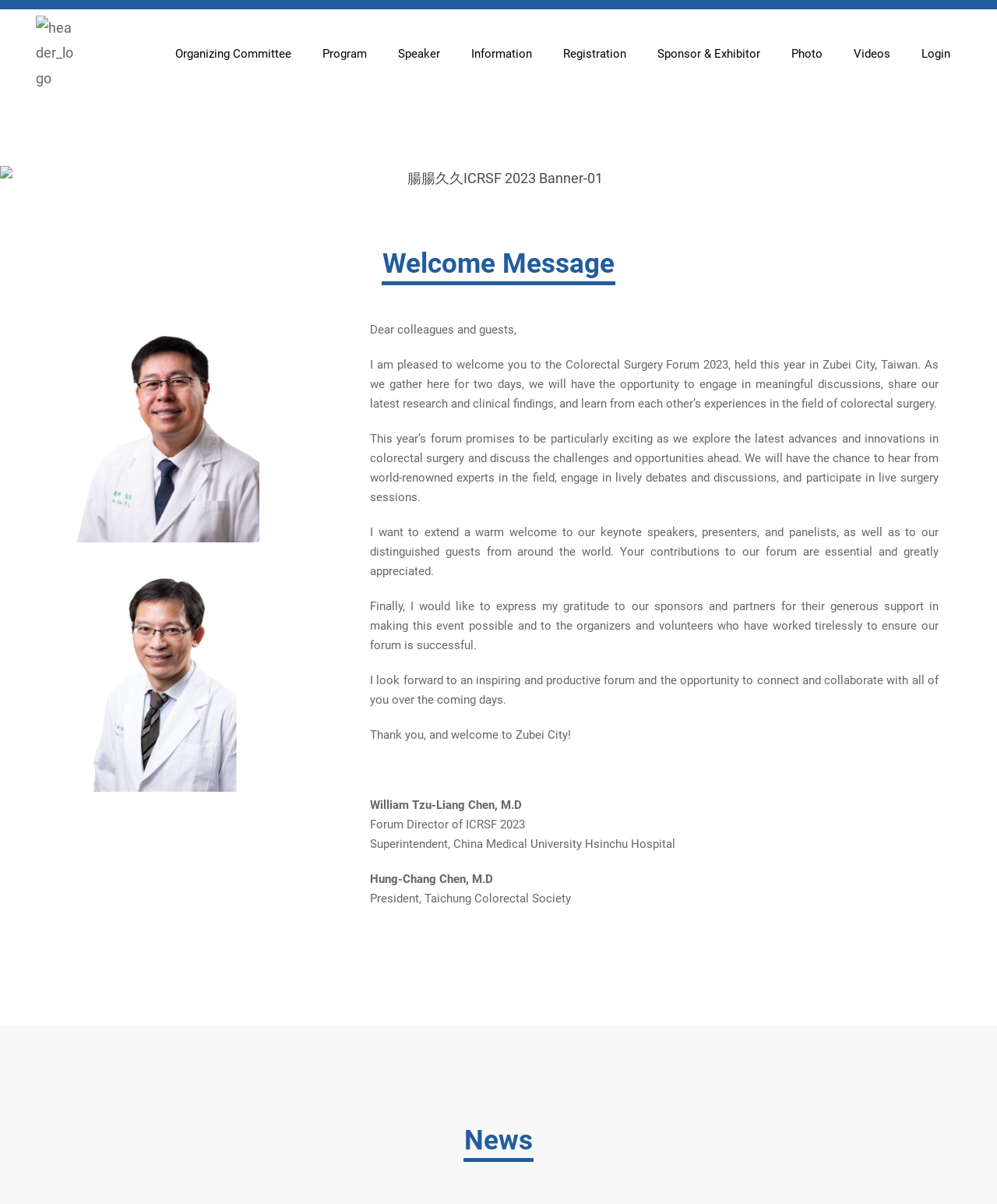Extract the bounding box coordinates of the UI element described by: "Sponsor & Exhibitor". The coordinates should include four float numbers ranging from 0 to 1, e.g., [left, top, right, bottom].

[0.644, 0.03, 0.778, 0.059]